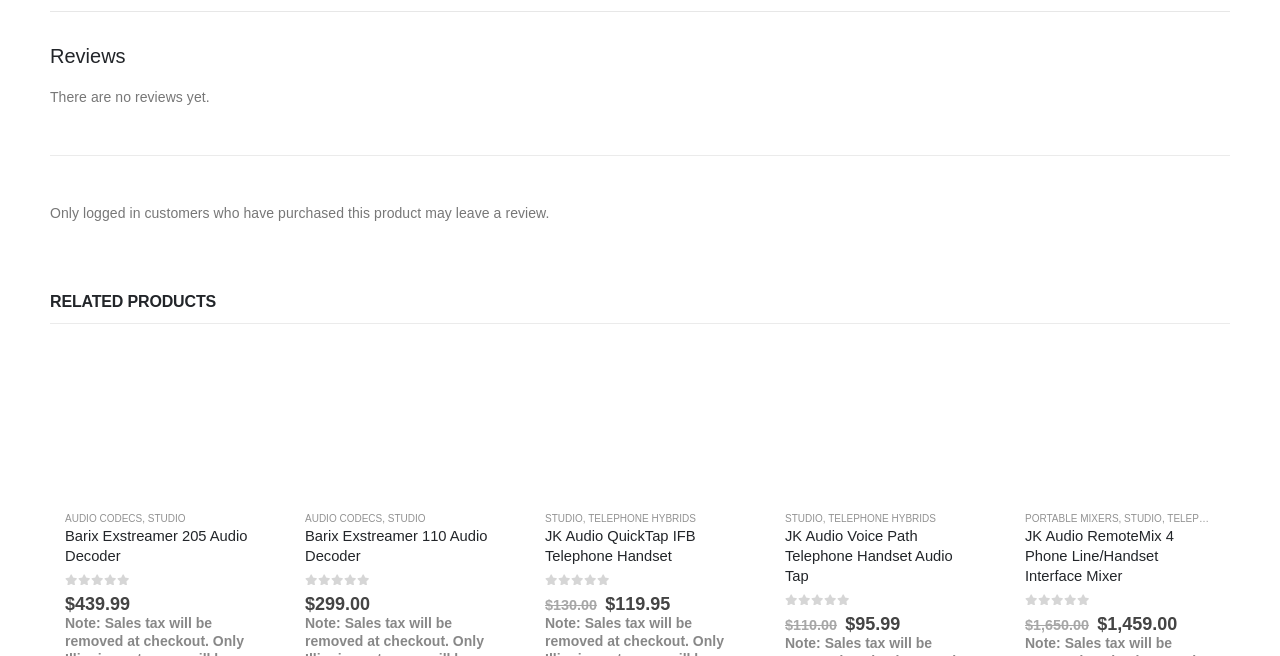Determine the bounding box coordinates of the region that needs to be clicked to achieve the task: "View product details of JK Audio QuickTap IFB Telephone Handset".

[0.426, 0.803, 0.574, 0.864]